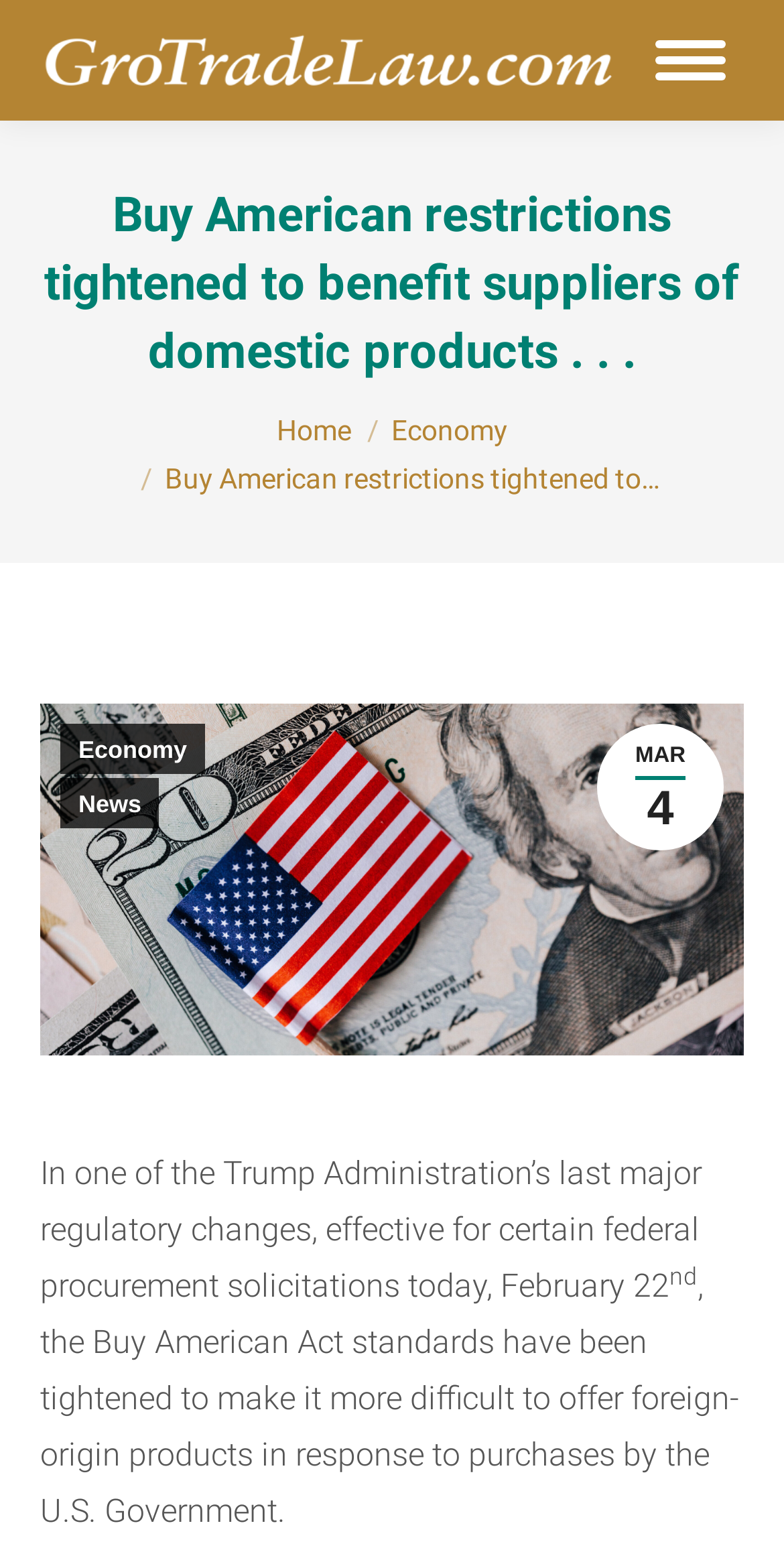Generate a thorough description of the webpage.

The webpage is about the tightening of the Buy American Act standards, effective February 22nd, to benefit suppliers of domestic products. At the top right corner, there is a mobile menu icon. Below it, on the top left, is the logo of the International Trade Law Firm, which is also a link. Next to the logo is a heading that summarizes the content of the page.

Below the heading, there is a "You are here:" label, followed by links to "Home" and "Economy" on the same line. The main content of the page starts with a brief summary of the news article, which is accompanied by a date "MAR 4" and categories "Economy" and "News" on the right side. 

There is a large image that spans across the page, below the summary. The main article text is divided into three paragraphs. The first paragraph starts with "In one of the Trump Administration’s last major regulatory changes..." and continues to explain the changes to the Buy American Act standards. The second paragraph is not explicitly stated, but it likely continues the explanation. The third paragraph concludes the article, stating the impact of the changes on foreign-origin products.

At the bottom right corner, there is a "Go to Top" link, accompanied by an arrow icon.